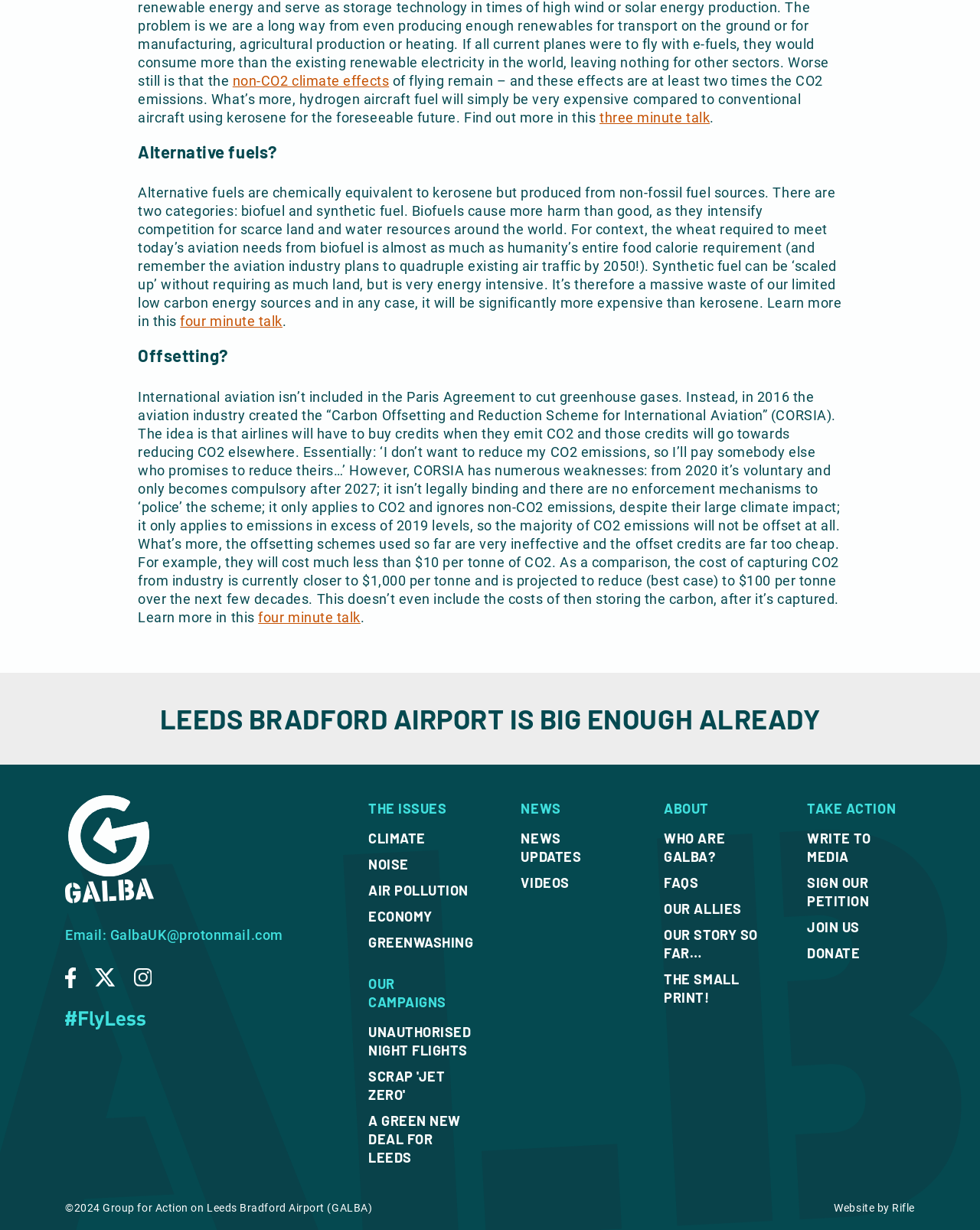For the given element description FAQs, determine the bounding box coordinates of the UI element. The coordinates should follow the format (top-left x, top-left y, bottom-right x, bottom-right y) and be within the range of 0 to 1.

[0.665, 0.707, 0.788, 0.728]